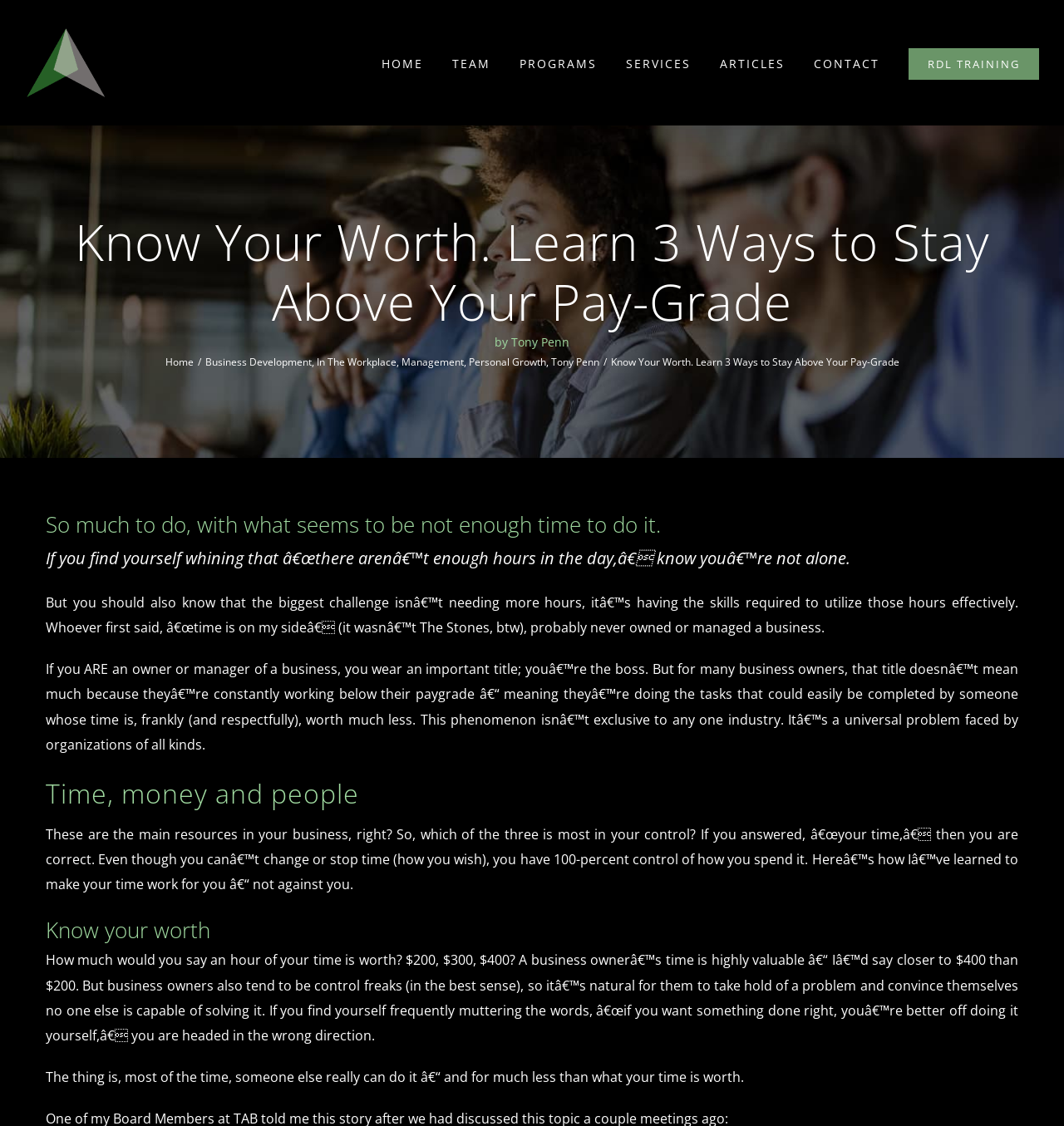Given the description Business Development, predict the bounding box coordinates of the UI element. Ensure the coordinates are in the format (top-left x, top-left y, bottom-right x, bottom-right y) and all values are between 0 and 1.

[0.193, 0.315, 0.293, 0.328]